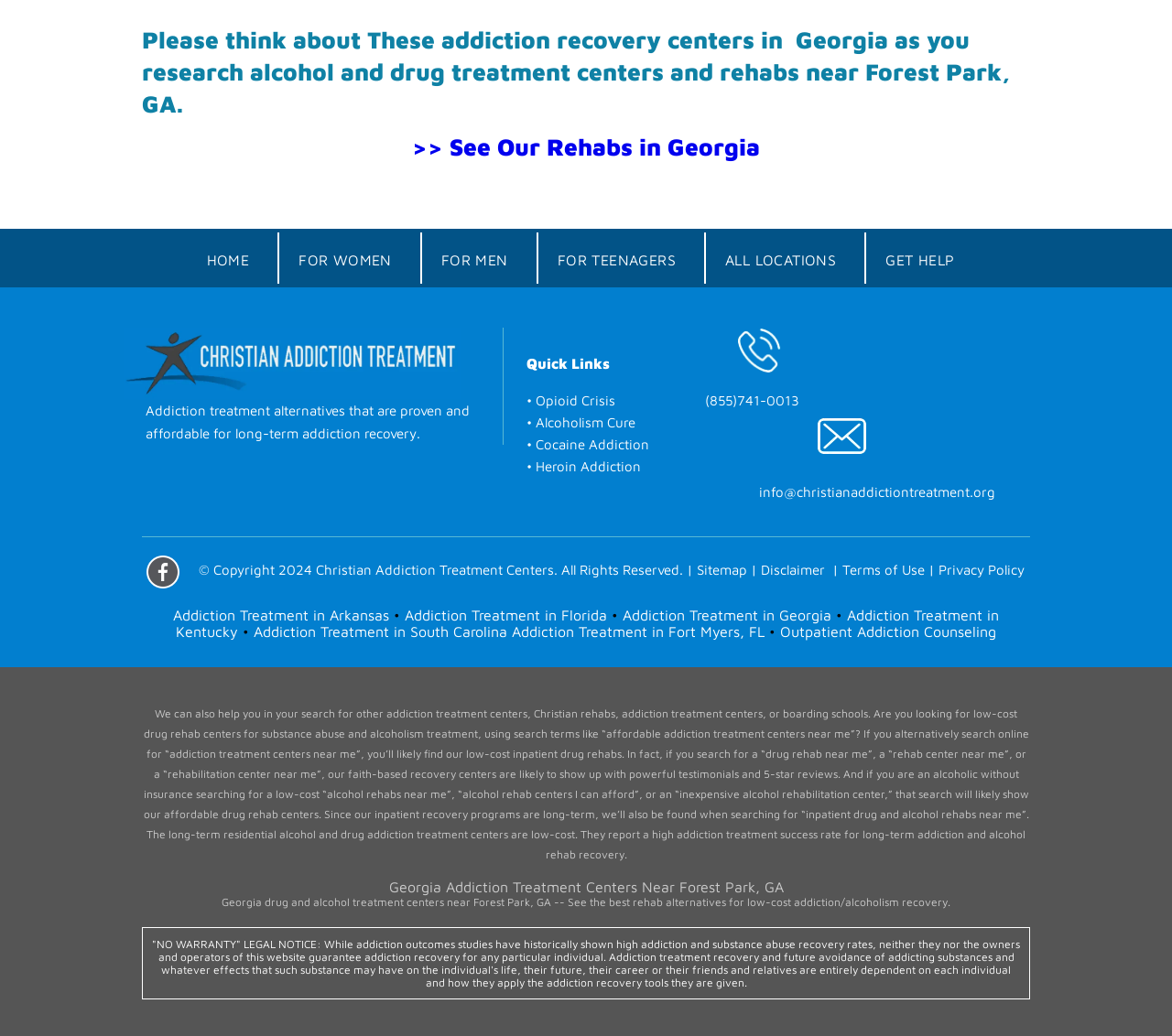Carefully examine the image and provide an in-depth answer to the question: What is the purpose of the webpage?

The purpose of the webpage appears to be providing information on addiction recovery centers, including their locations, types of treatment, and contact information, in order to help individuals struggling with addiction find the resources they need.